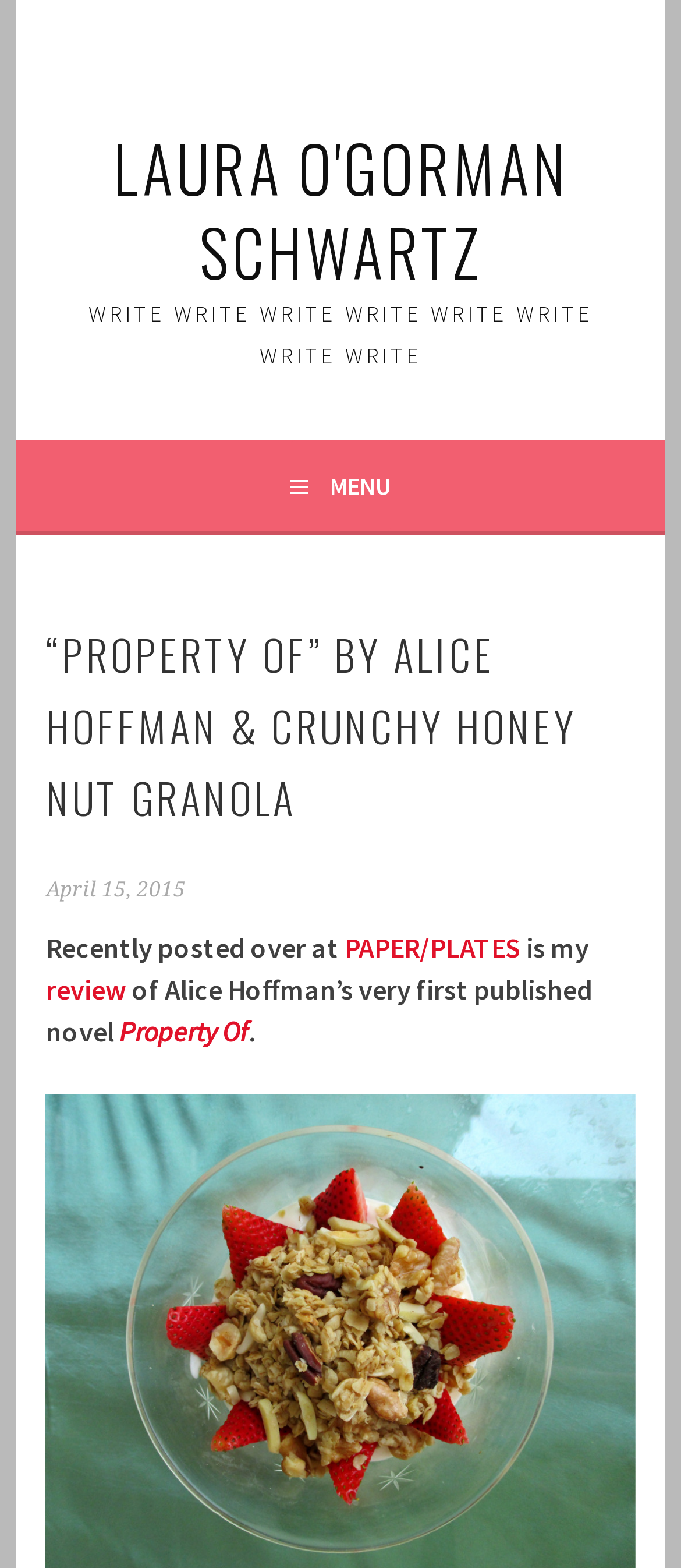What is the date of the post?
Look at the screenshot and respond with one word or a short phrase.

April 15, 2015